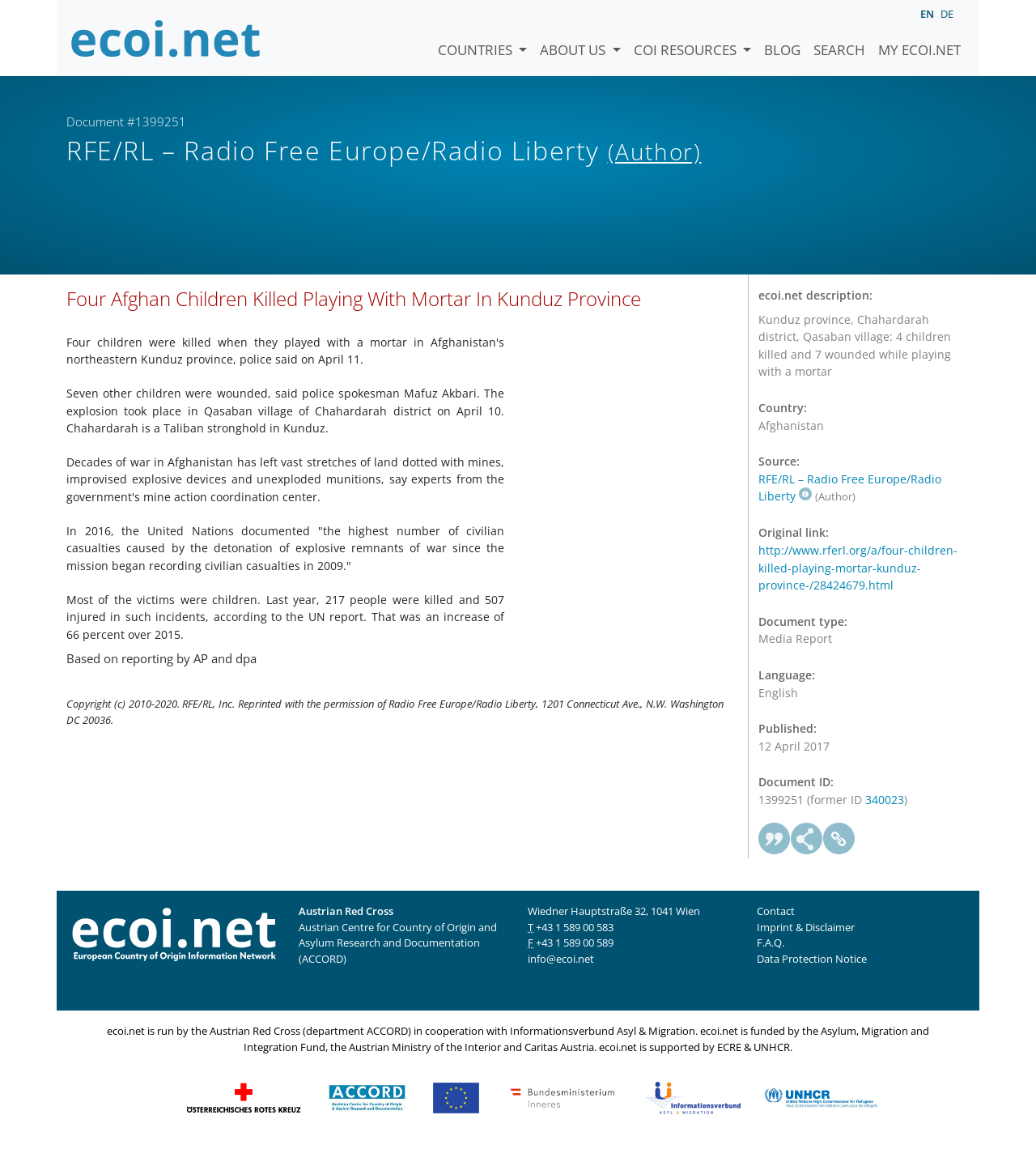Please locate the bounding box coordinates for the element that should be clicked to achieve the following instruction: "Visit the 'BLOG' page". Ensure the coordinates are given as four float numbers between 0 and 1, i.e., [left, top, right, bottom].

[0.731, 0.014, 0.779, 0.053]